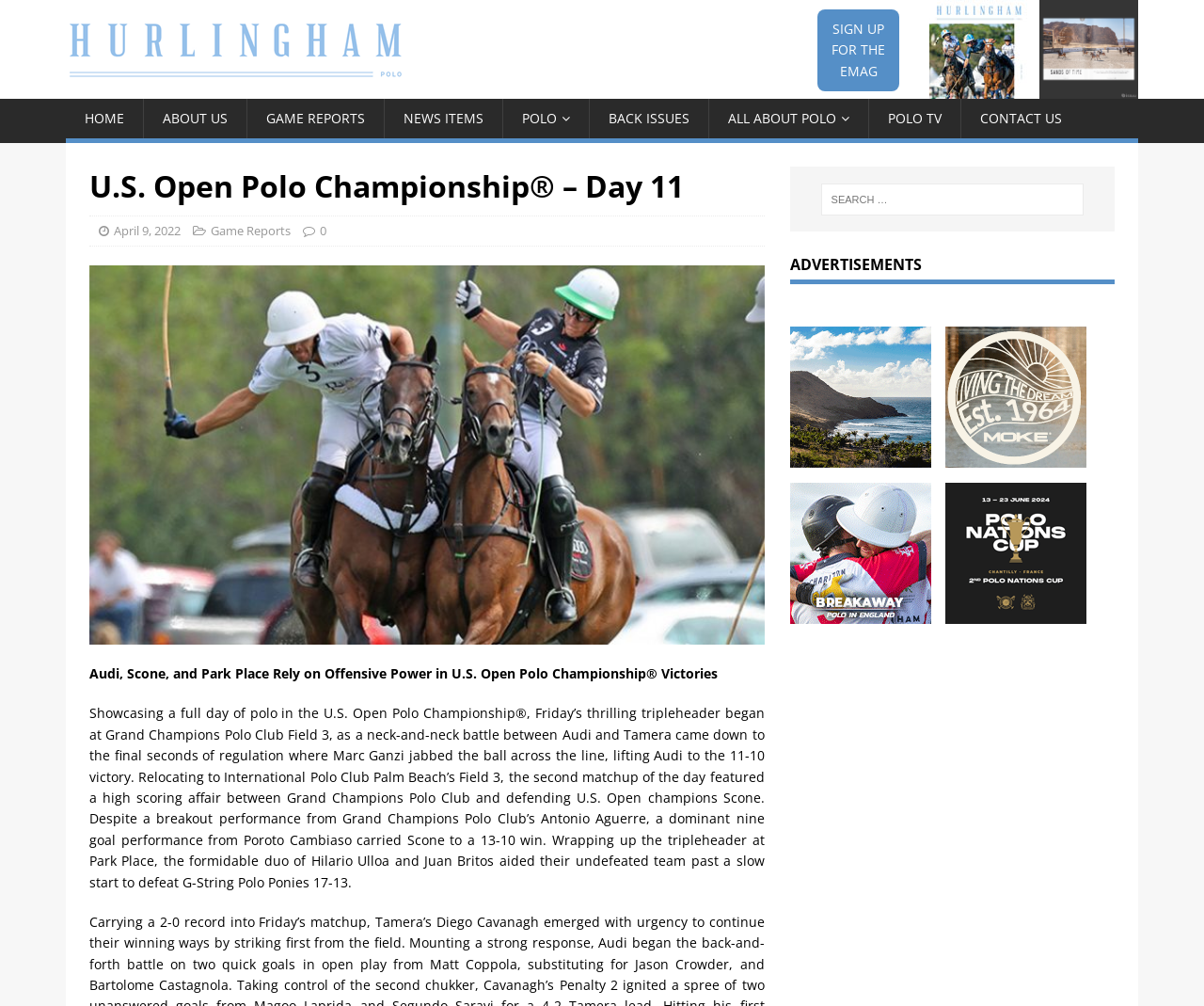Determine the bounding box coordinates of the section I need to click to execute the following instruction: "Go to the HOME page". Provide the coordinates as four float numbers between 0 and 1, i.e., [left, top, right, bottom].

[0.055, 0.098, 0.119, 0.138]